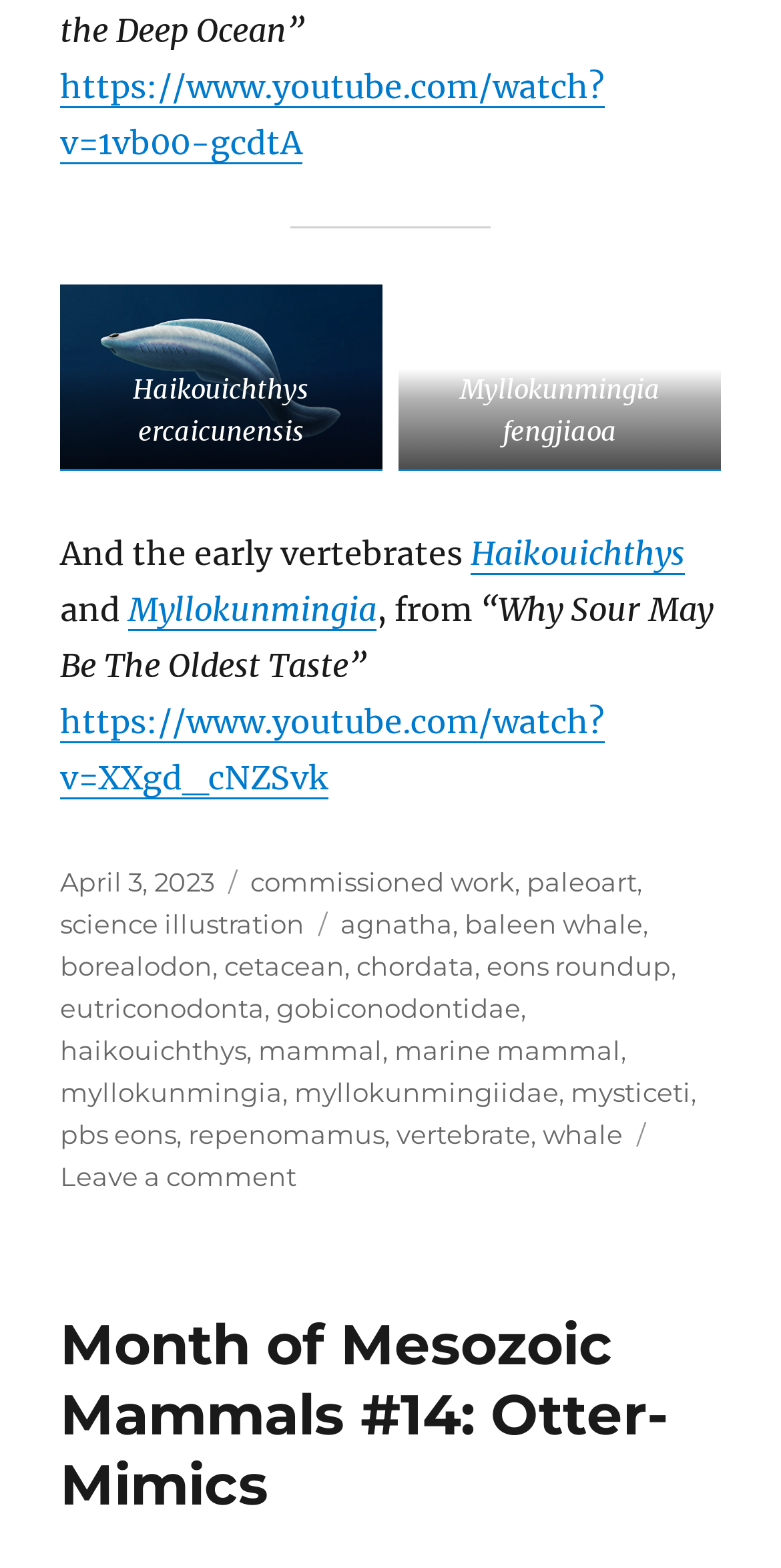What is the color of the water in which the Myllokunmingia is depicted?
Look at the image and respond with a single word or a short phrase.

dark blue